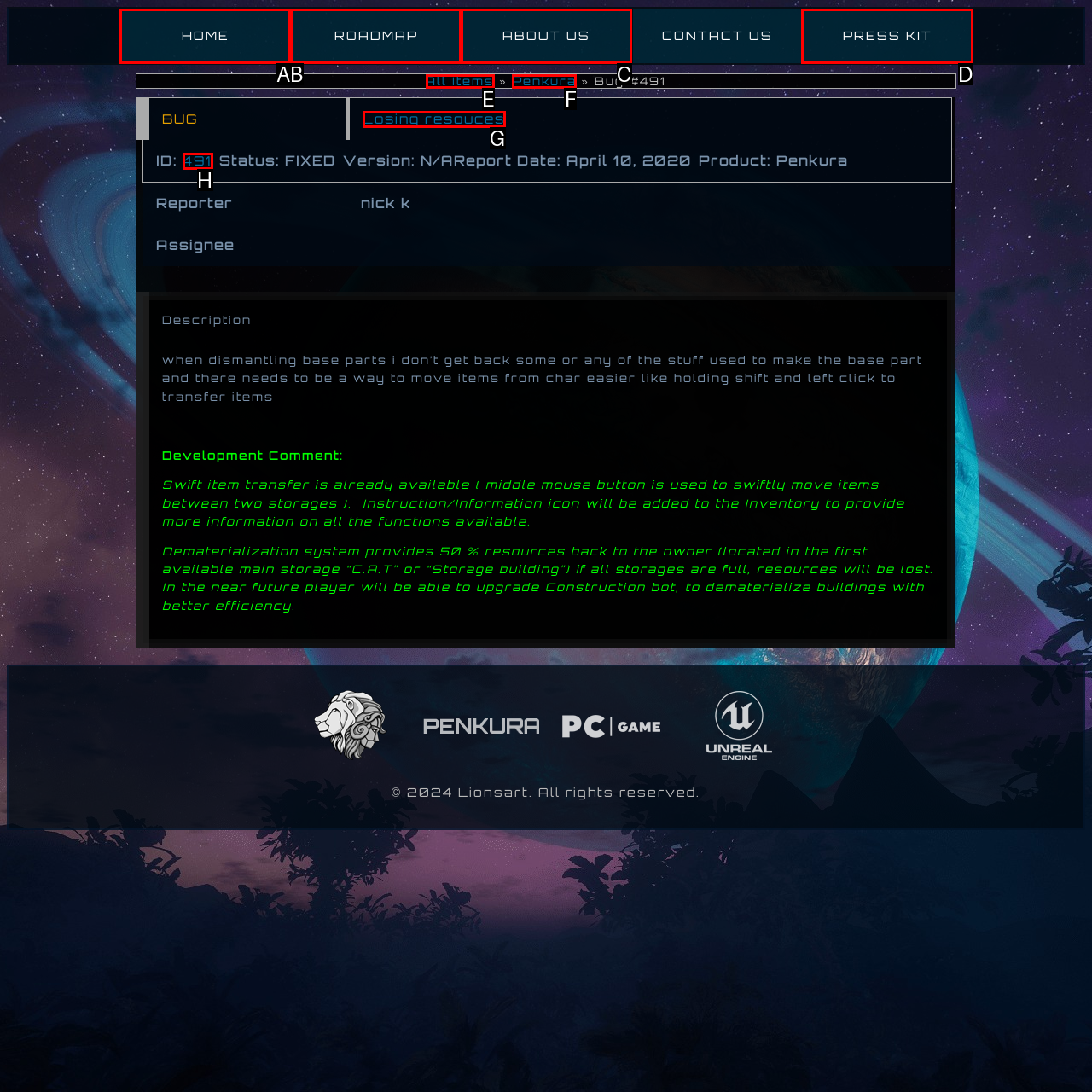Choose the HTML element that should be clicked to achieve this task: Click the Send a comment button
Respond with the letter of the correct choice.

None